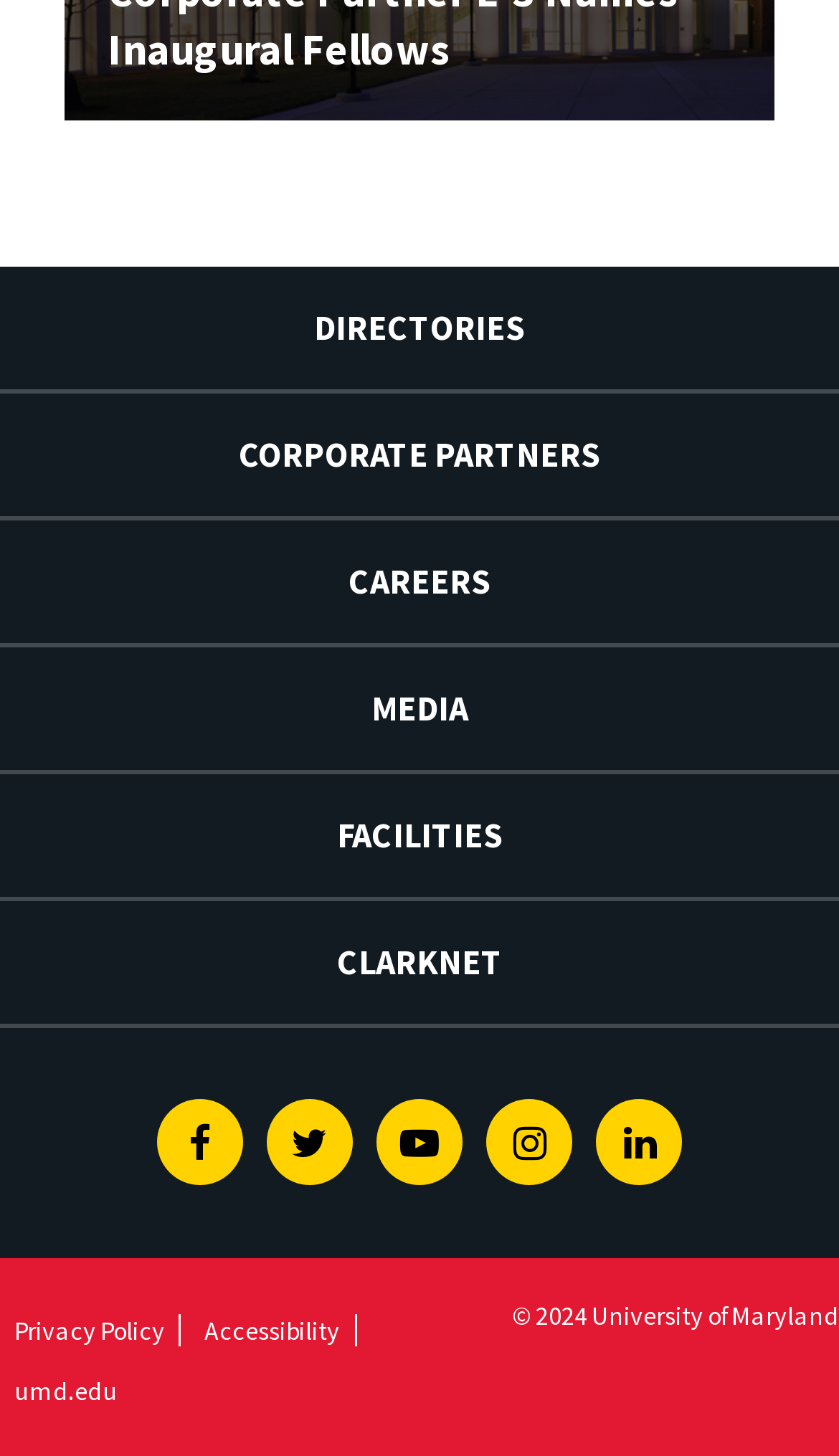Highlight the bounding box coordinates of the element that should be clicked to carry out the following instruction: "Open Facebook page". The coordinates must be given as four float numbers ranging from 0 to 1, i.e., [left, top, right, bottom].

[0.186, 0.755, 0.289, 0.814]